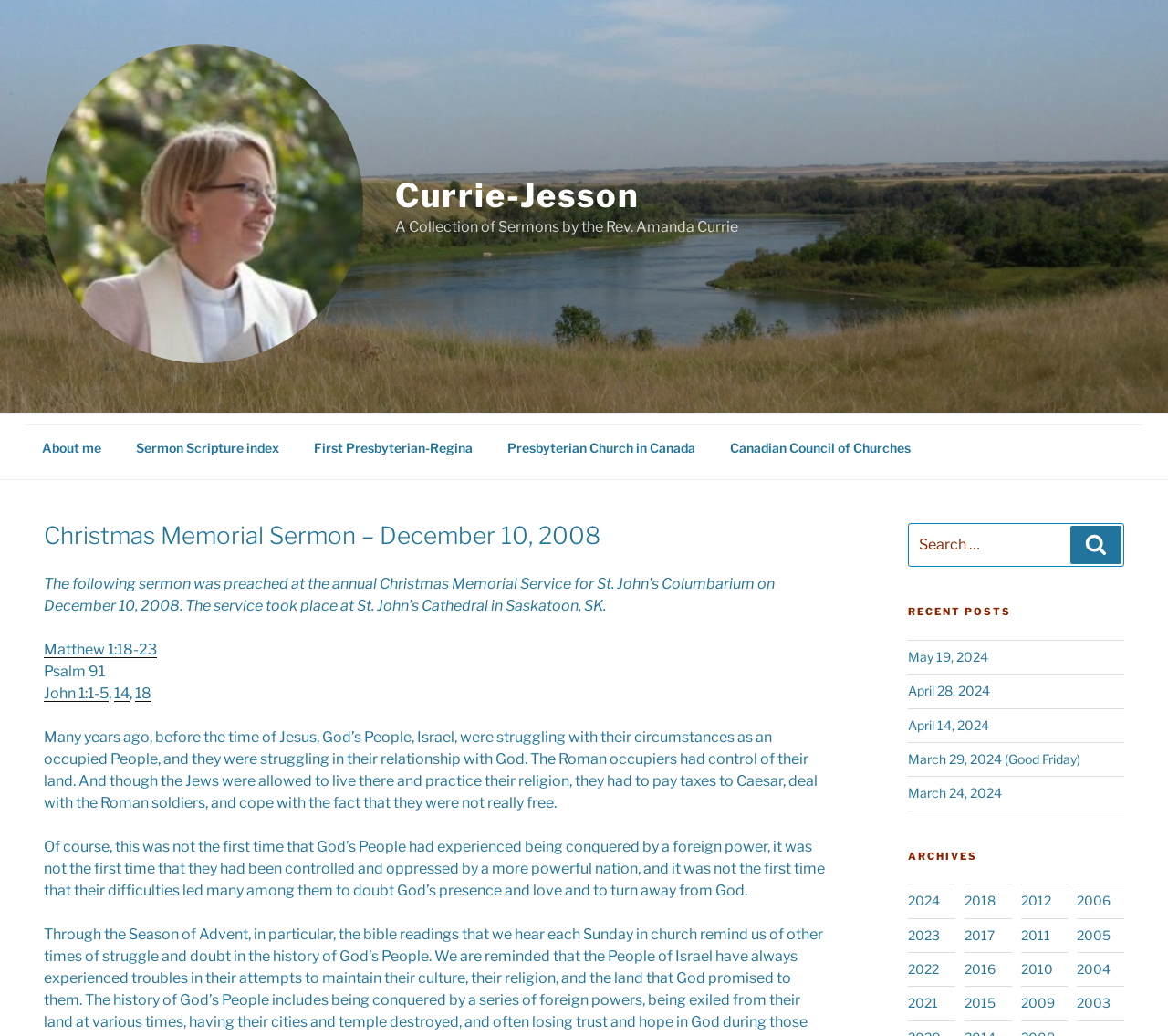Determine the bounding box coordinates of the clickable region to carry out the instruction: "Search for a sermon".

[0.778, 0.505, 0.962, 0.547]